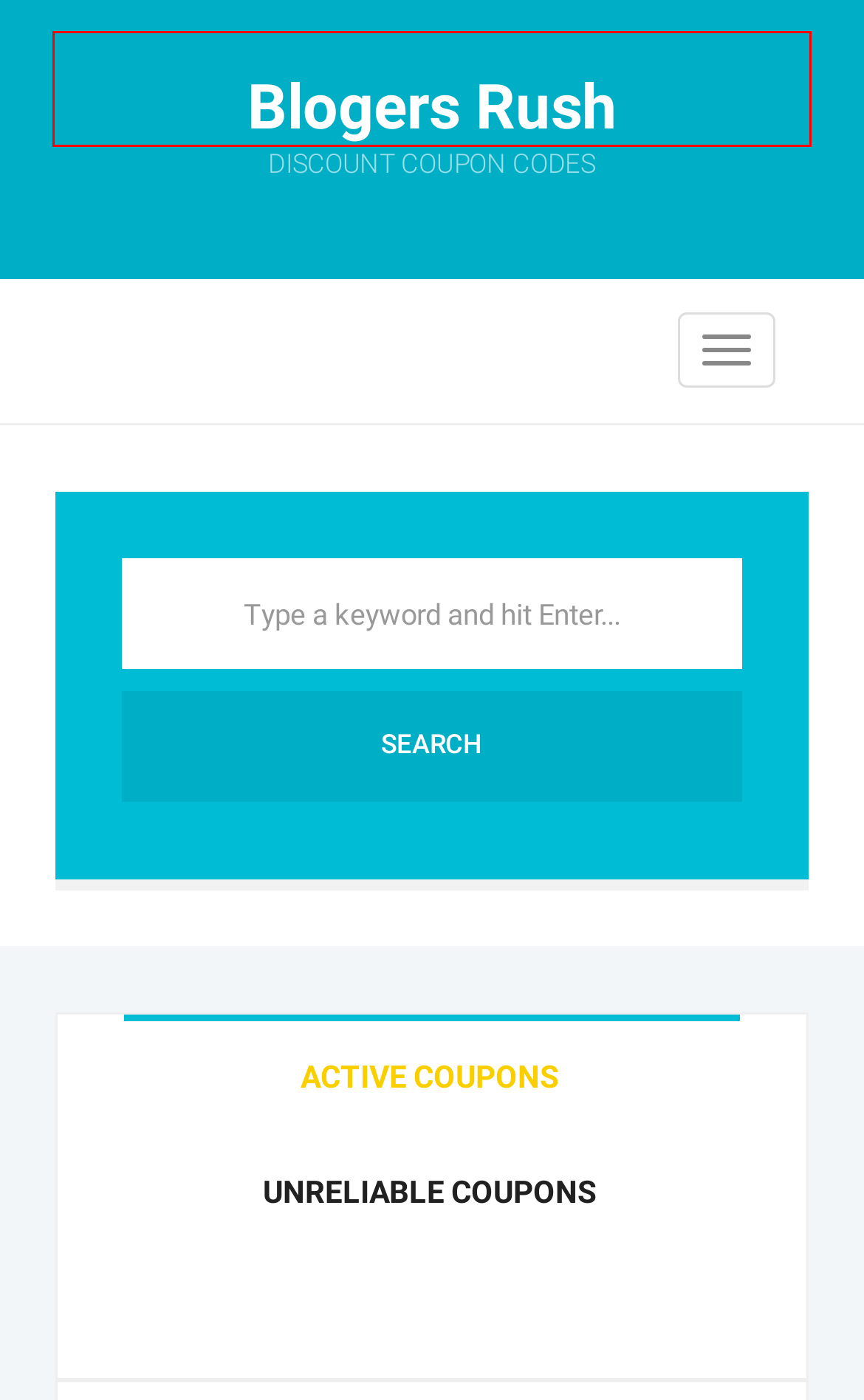Examine the screenshot of a webpage with a red bounding box around an element. Then, select the webpage description that best represents the new page after clicking the highlighted element. Here are the descriptions:
A. About You Coupons, Deals & Promo Codes for 2021
B. Ajio Coupon, Promo Code 10% Discounts for 2021
C. Blogers Rush
D. 757 Sports Collectibles Coupon, Promo Code 30% Discounts for 2021
E. 420 Fun Lab Coupon, Promo Code 10% Discounts by Blogers Rush
F. AEJuice Coupons, Deals & Promo Codes for 2021
G. Get AiryCloth Coupons and Promo Codes, 40% Discounts on Deals | Blogers Rush
H. A2ZClothing Coupon, Promo Code & Discounts for 2023

C